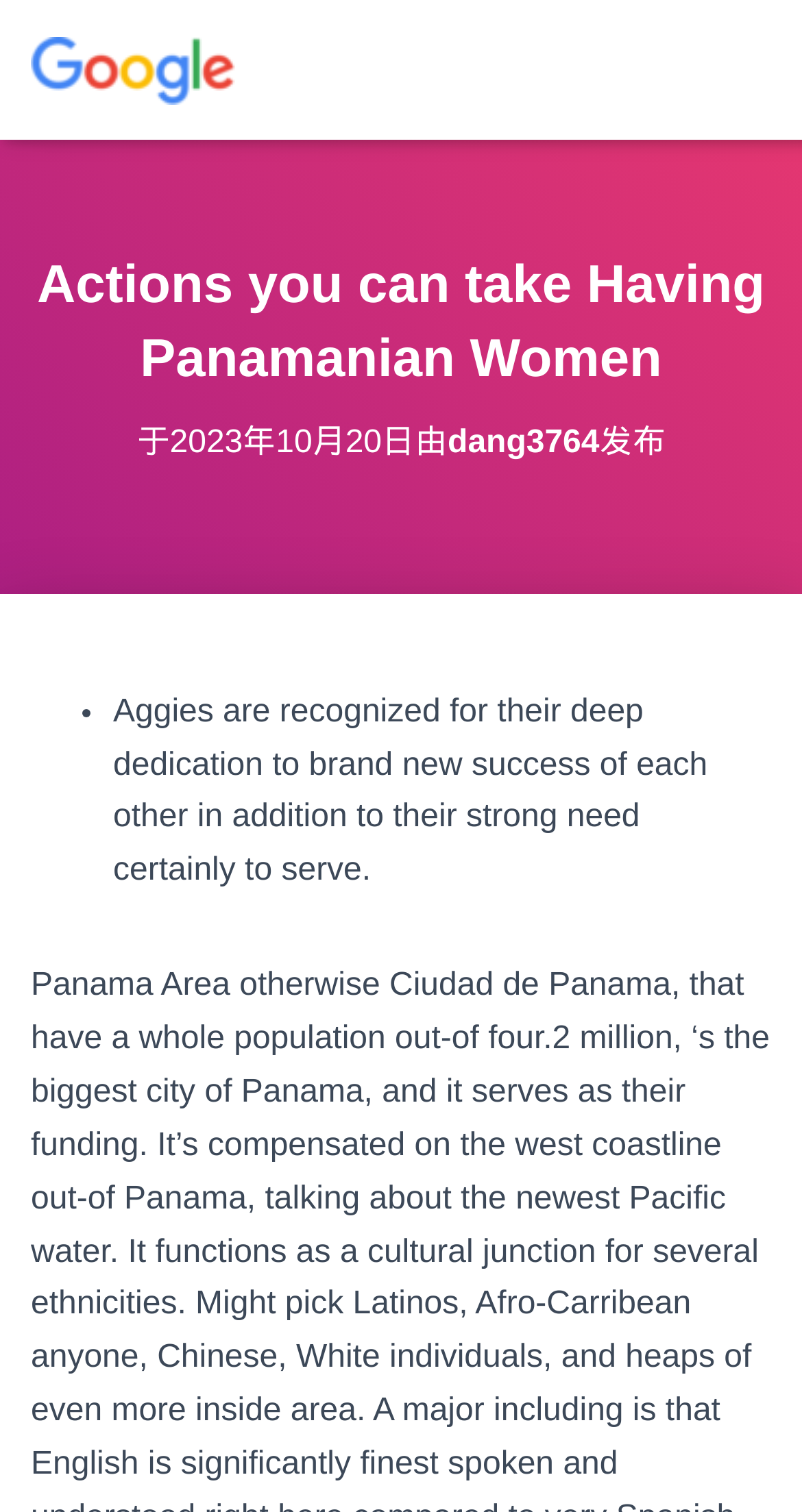What is the main heading of this webpage? Please extract and provide it.

Actions you can take Having Panamanian Women